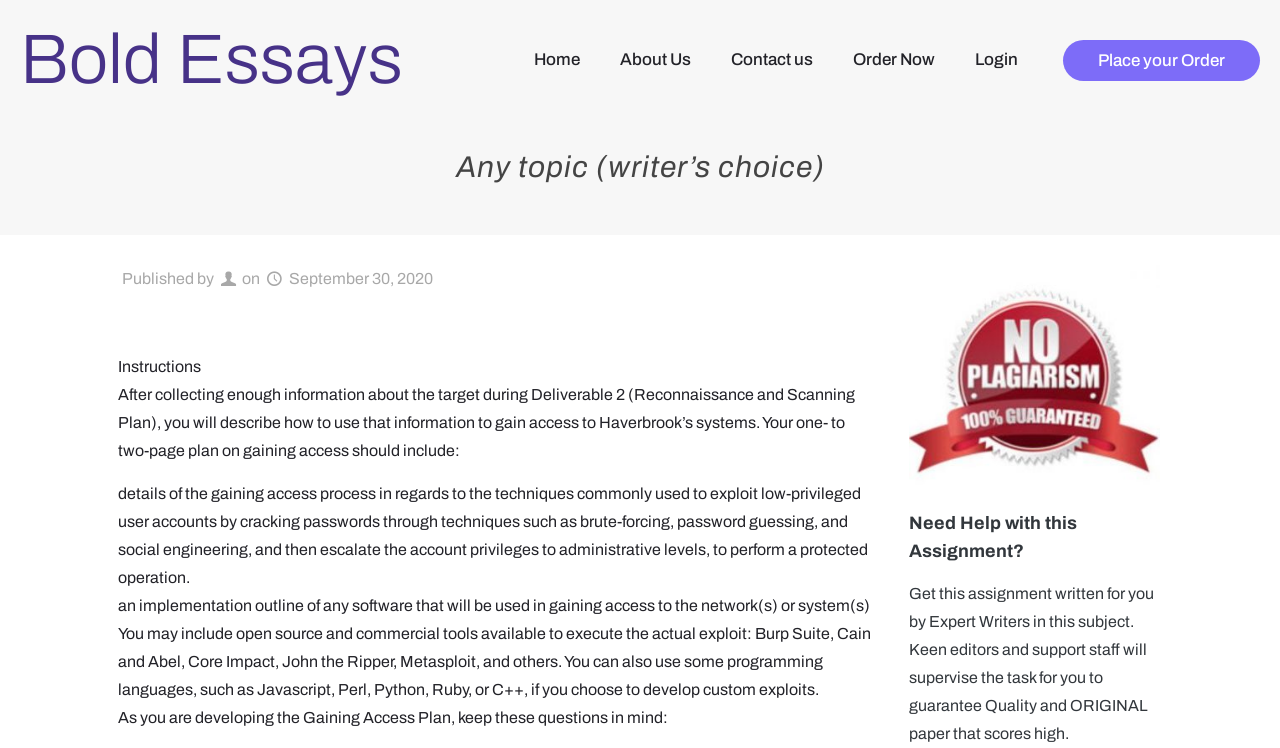What is the offer for users who need help with the assignment?
Kindly give a detailed and elaborate answer to the question.

The offer for users who need help with the assignment can be found in the section that says 'Need Help with this Assignment?'. This section offers to have the assignment written by Expert Writers, with keen editors and support staff supervising the task to guarantee quality and originality.